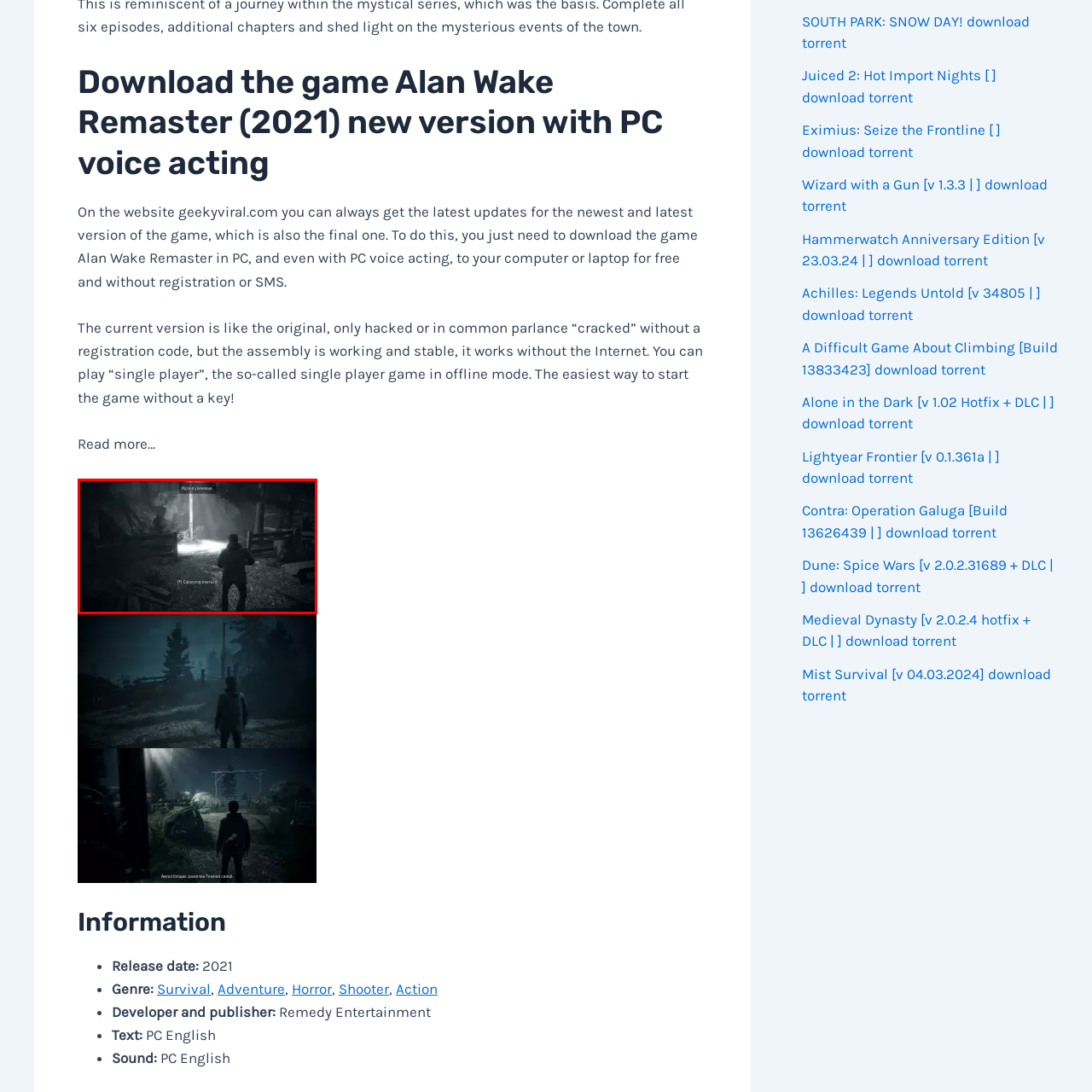Inspect the image outlined by the red box and answer the question using a single word or phrase:
What is the tone of the game's art style?

Dark and moody